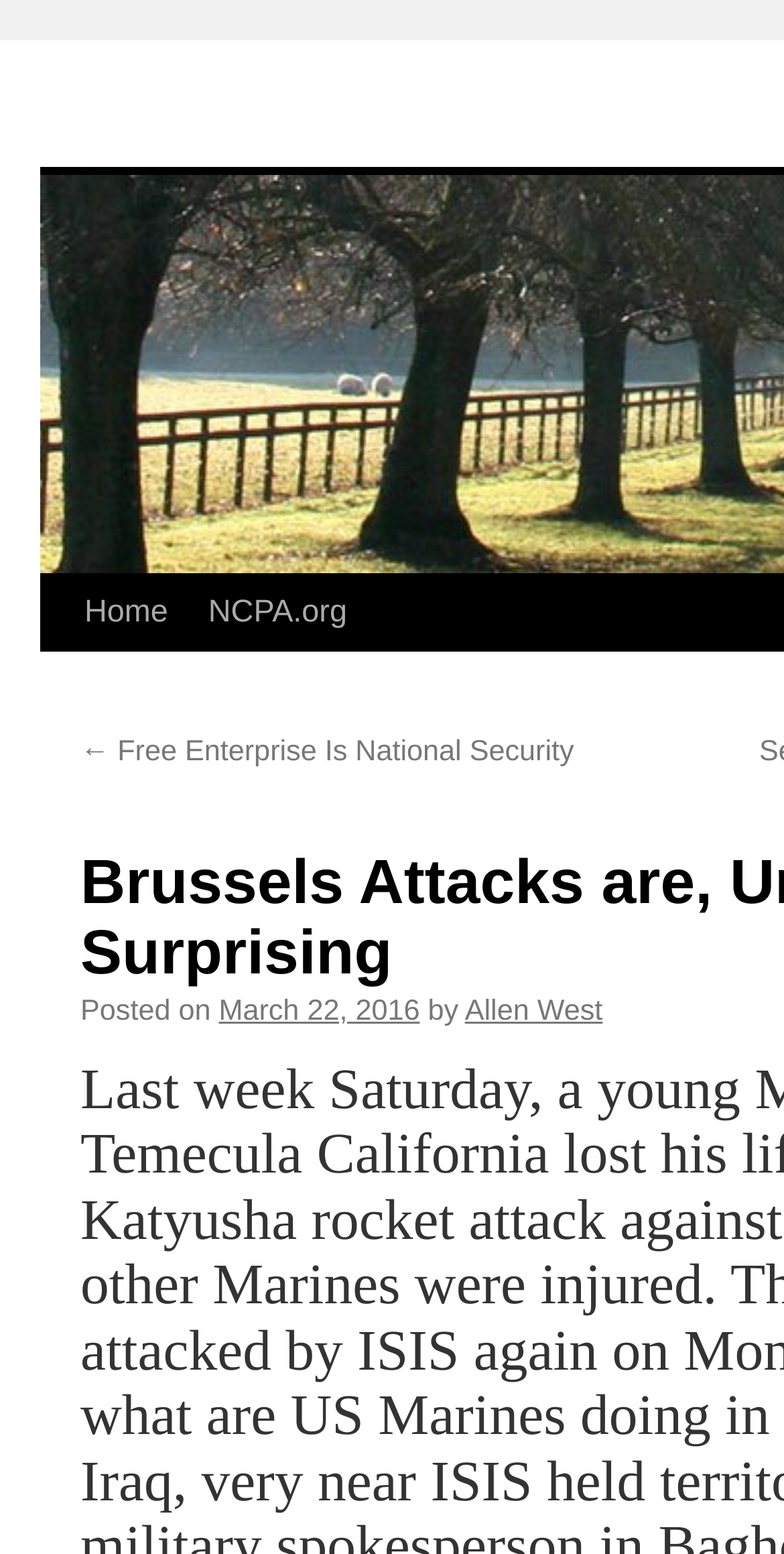How many elements are above the 'Posted on' text? Analyze the screenshot and reply with just one word or a short phrase.

4